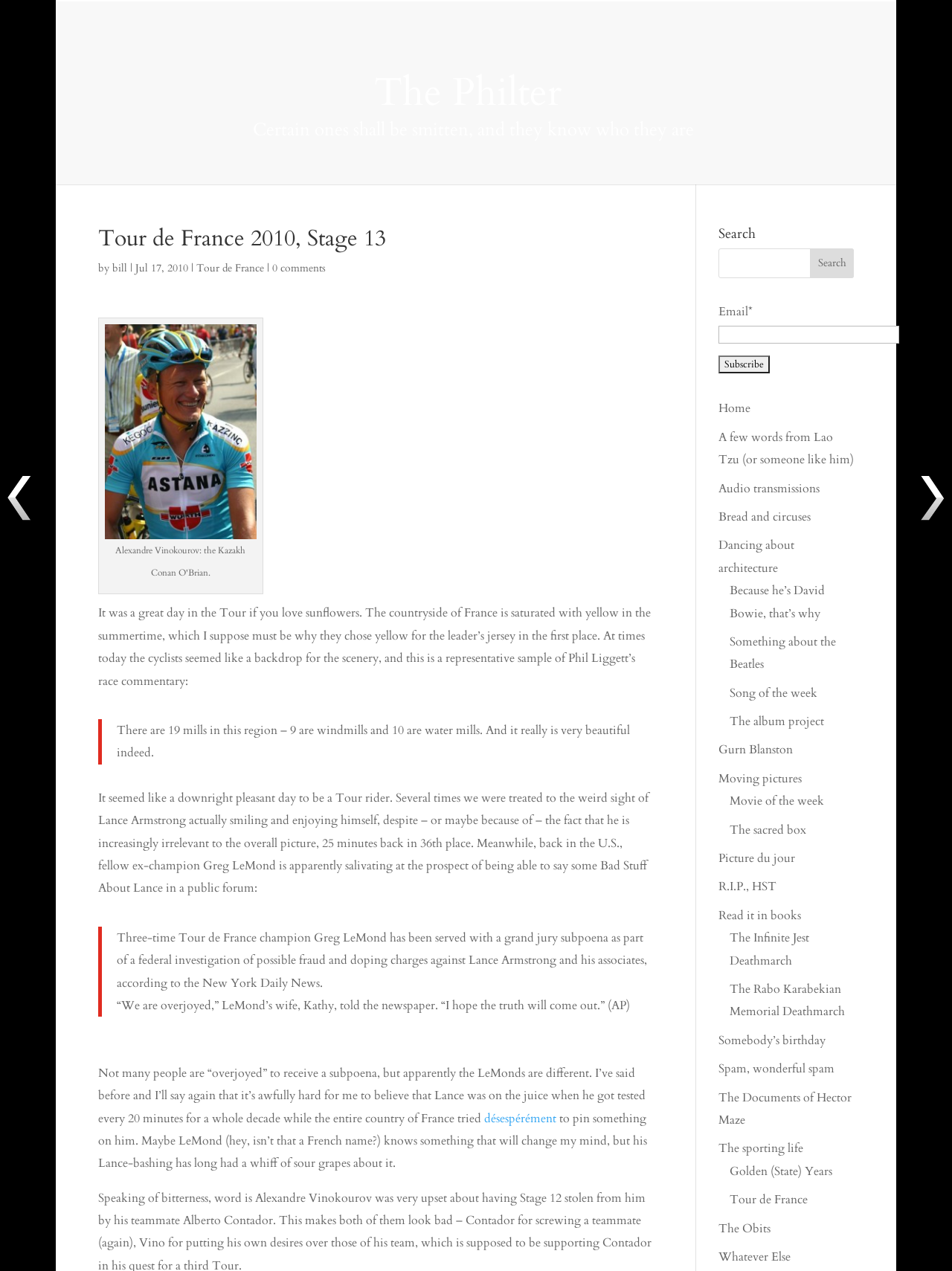Specify the bounding box coordinates (top-left x, top-left y, bottom-right x, bottom-right y) of the UI element in the screenshot that matches this description: R.I.P., HST

[0.755, 0.691, 0.816, 0.704]